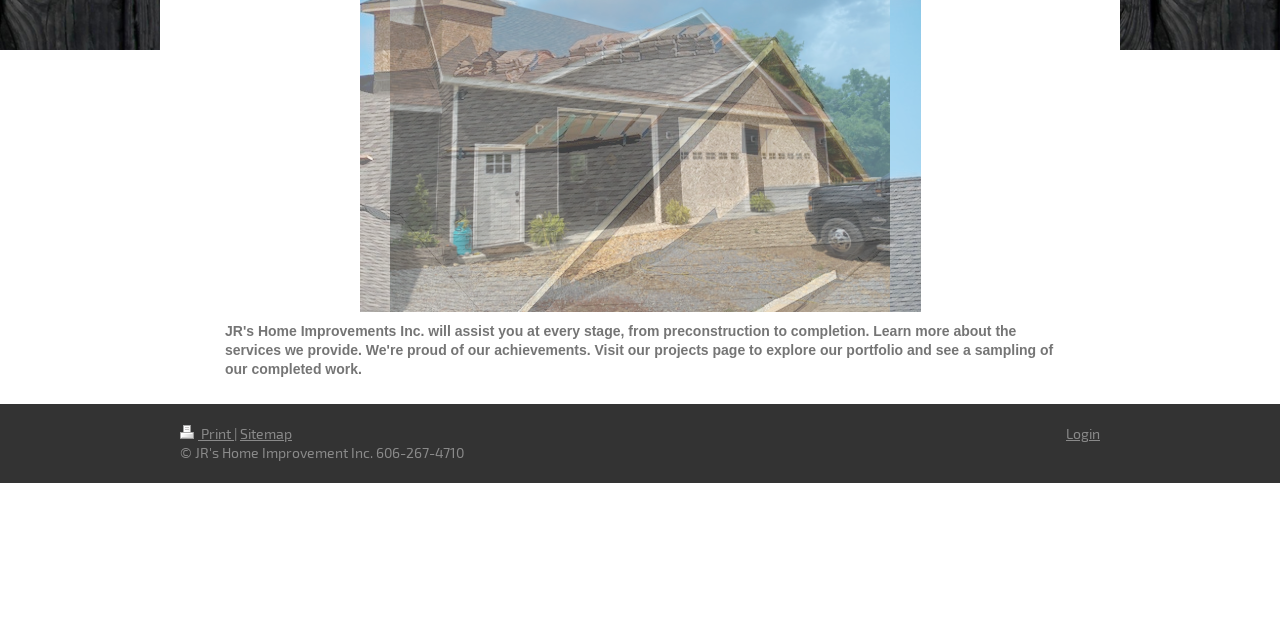Identify the bounding box coordinates of the HTML element based on this description: "Login".

[0.833, 0.664, 0.859, 0.69]